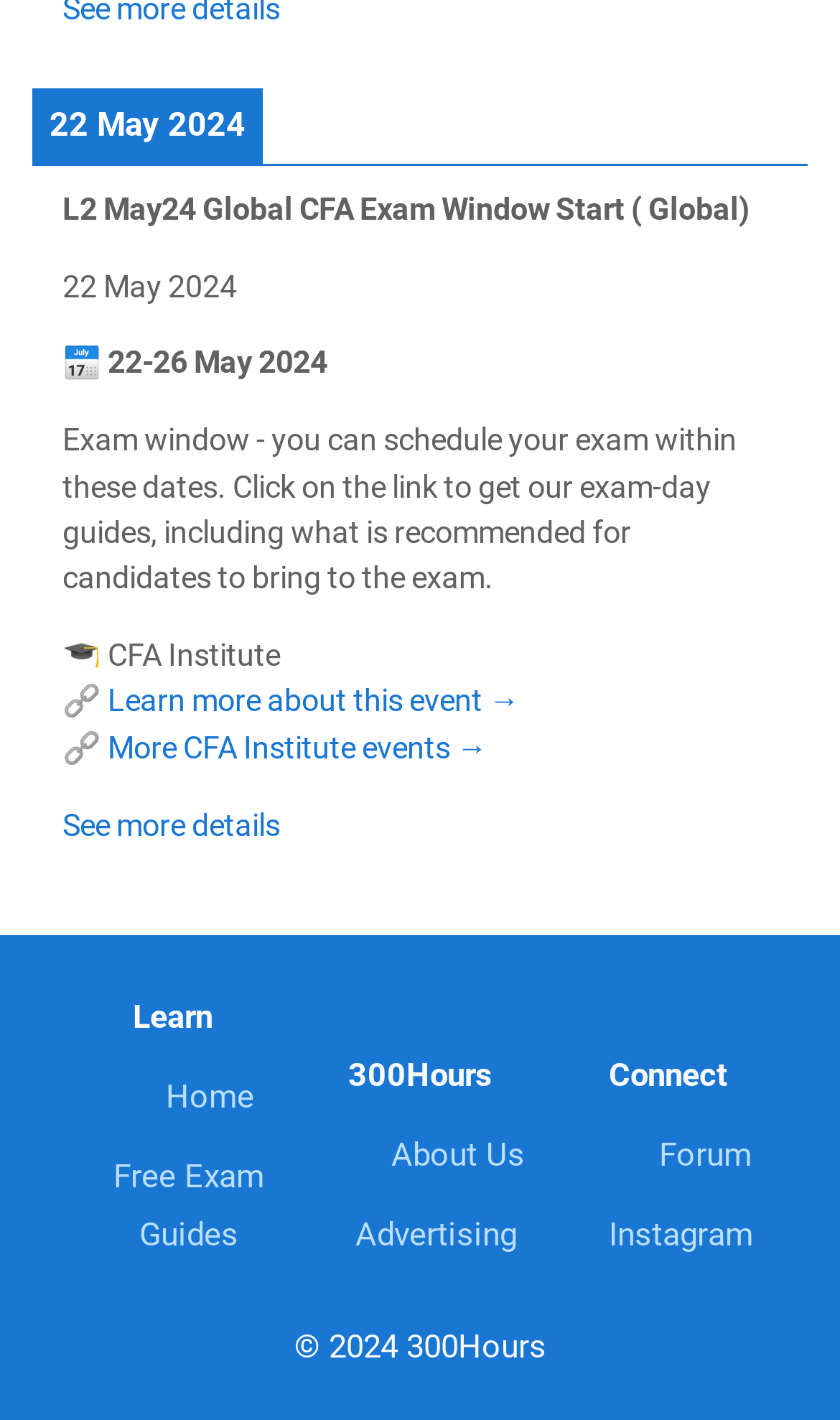Find the bounding box coordinates of the element I should click to carry out the following instruction: "See more details".

[0.074, 0.568, 0.341, 0.593]